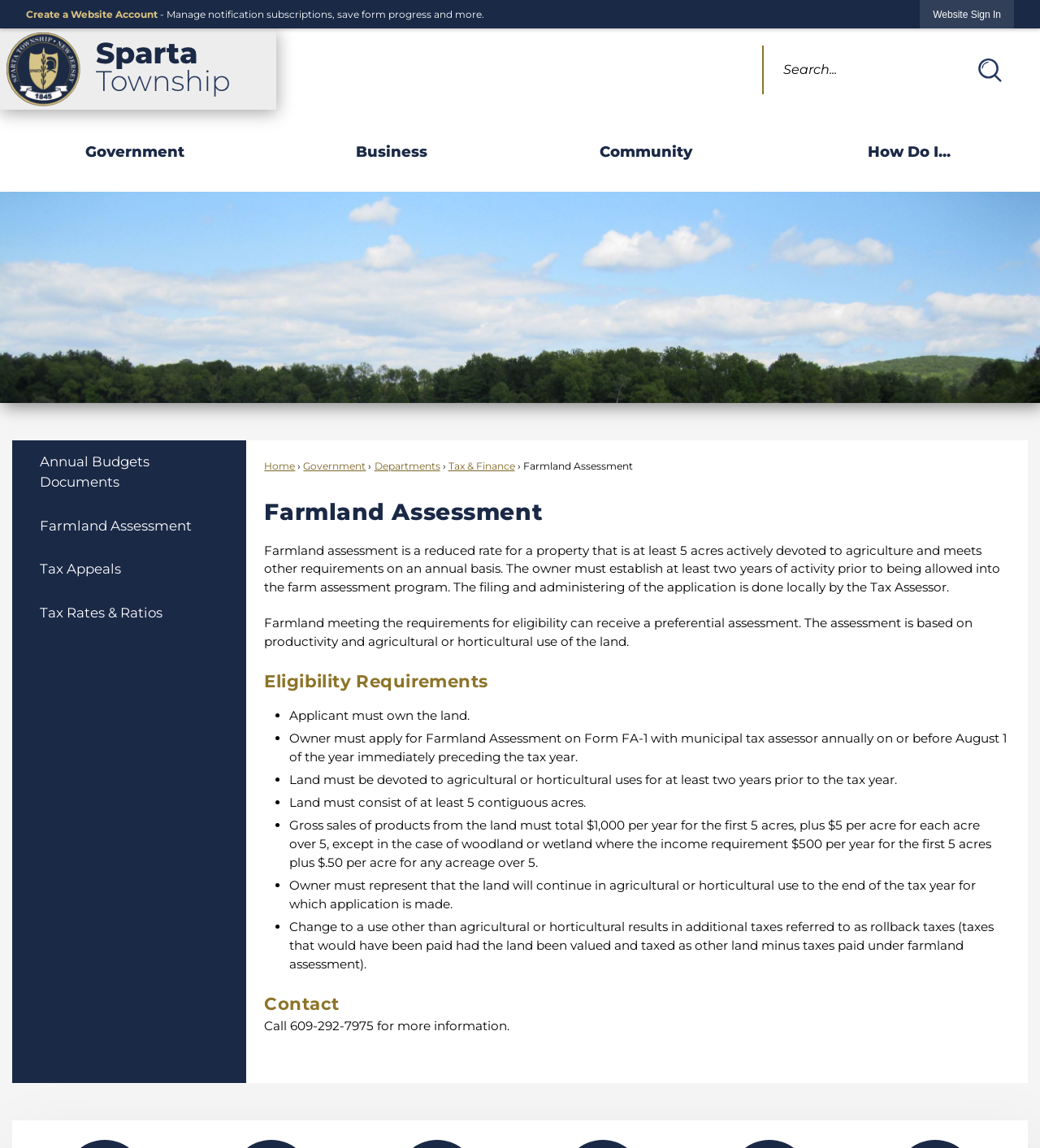Please predict the bounding box coordinates (top-left x, top-left y, bottom-right x, bottom-right y) for the UI element in the screenshot that fits the description: Tax Rates & Ratios

[0.012, 0.515, 0.236, 0.553]